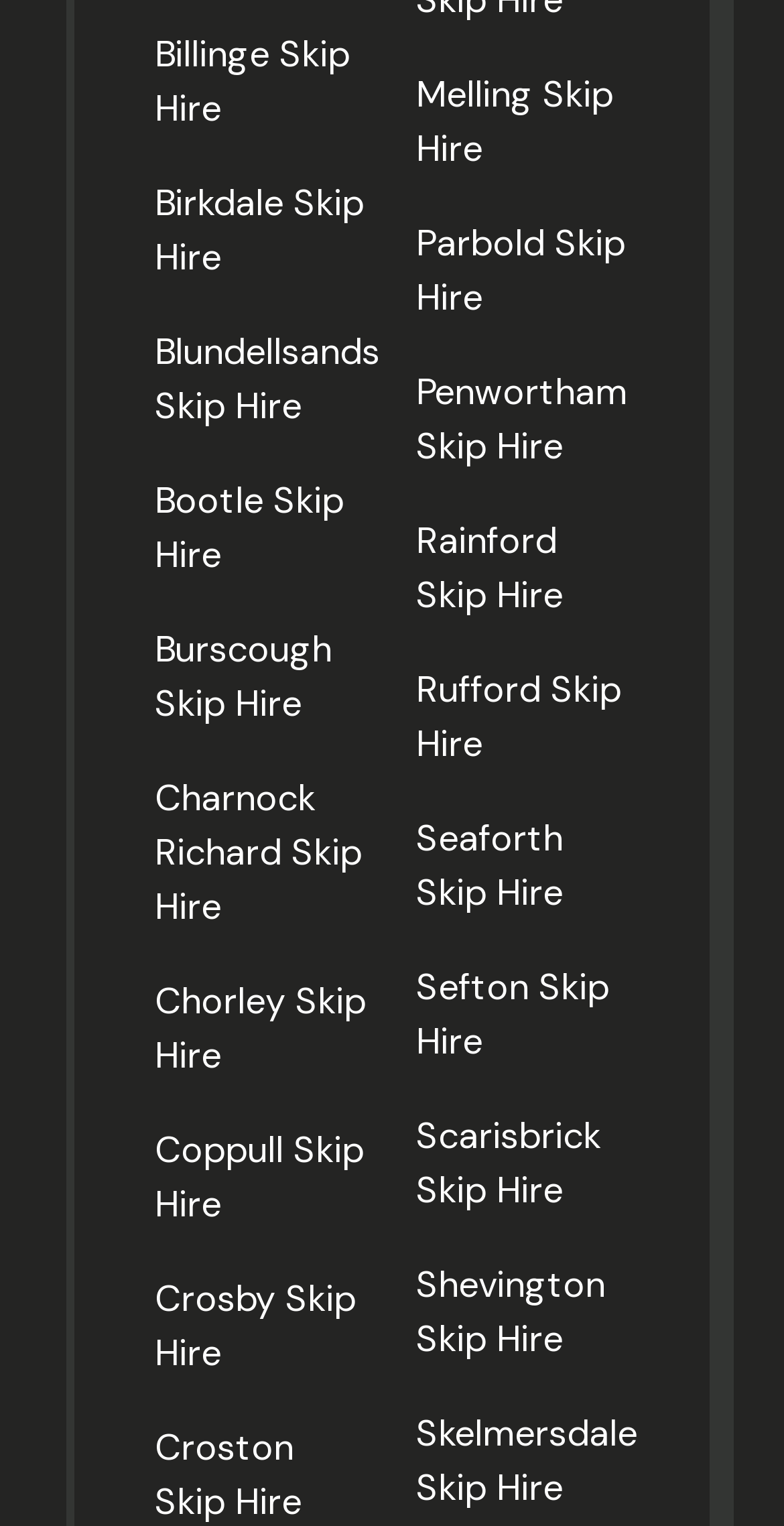Please mark the clickable region by giving the bounding box coordinates needed to complete this instruction: "explore Sefton Skip Hire".

[0.531, 0.664, 0.803, 0.761]